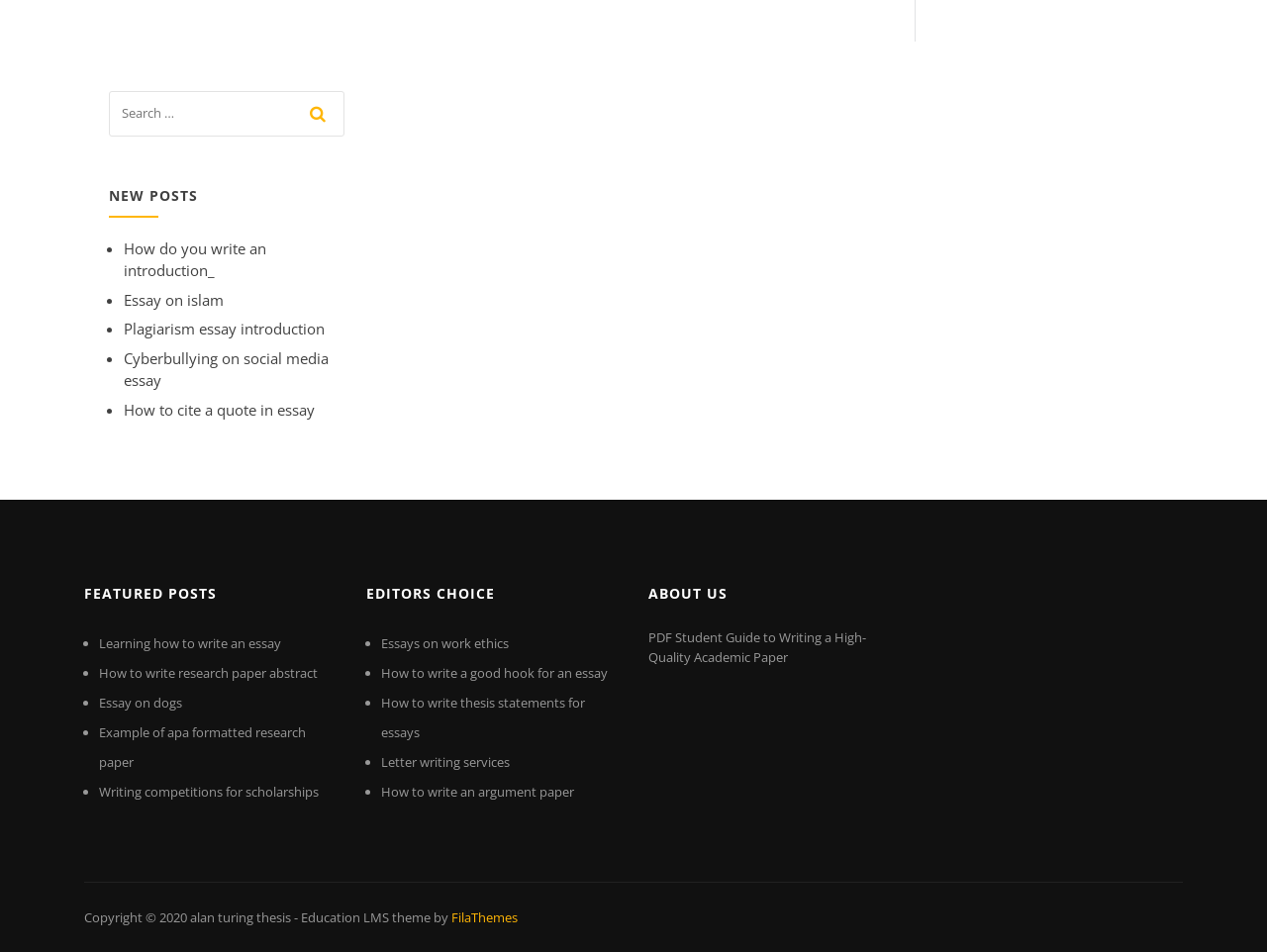What is the copyright year mentioned at the bottom of the webpage?
Using the visual information from the image, give a one-word or short-phrase answer.

2020